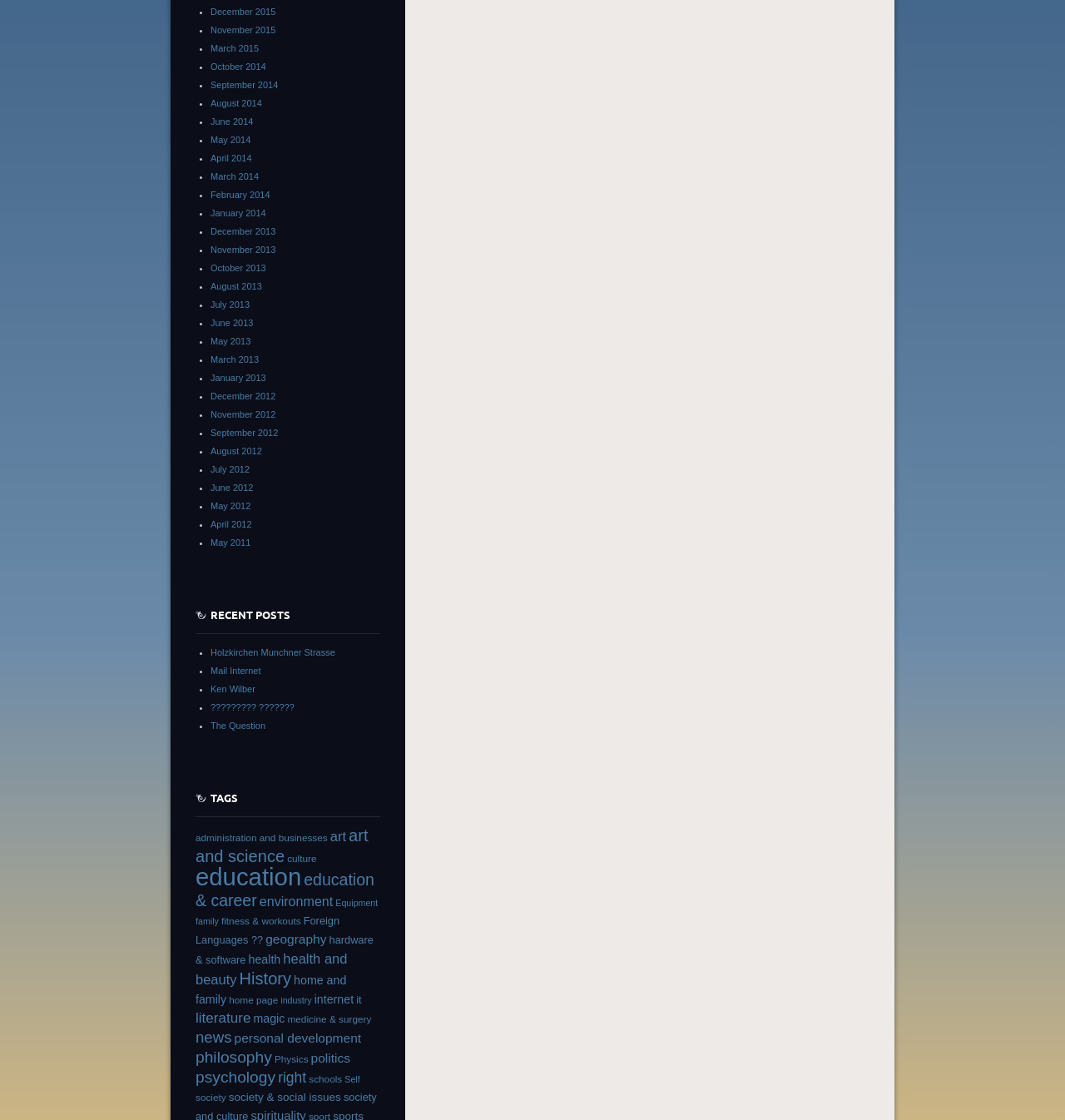Please specify the bounding box coordinates in the format (top-left x, top-left y, bottom-right x, bottom-right y), with values ranging from 0 to 1. Identify the bounding box for the UI component described as follows: health

[0.233, 0.85, 0.264, 0.862]